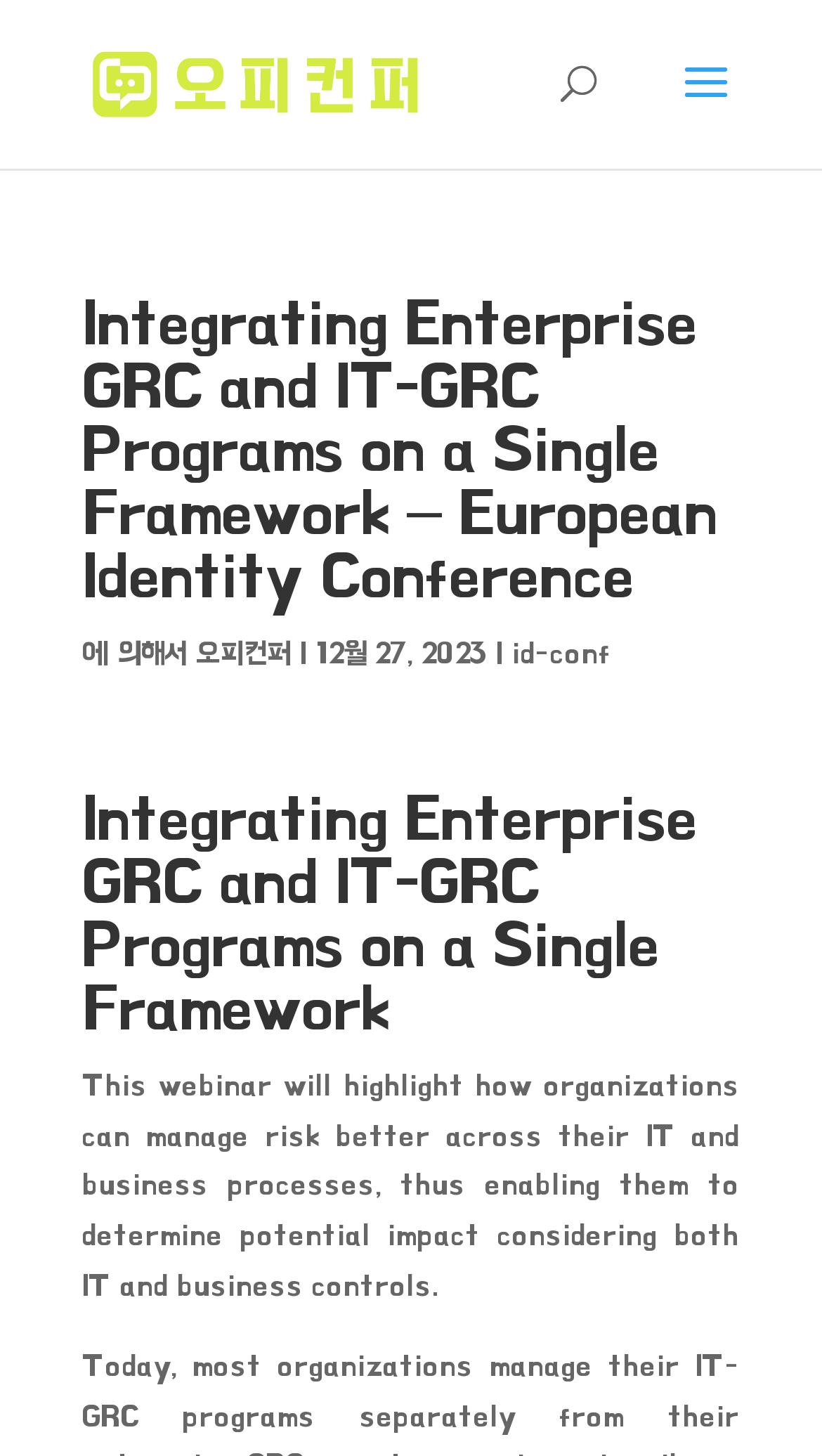Provide a brief response in the form of a single word or phrase:
What is the title of the conference?

Integrating Enterprise GRC and IT-GRC Programs on a Single Framework